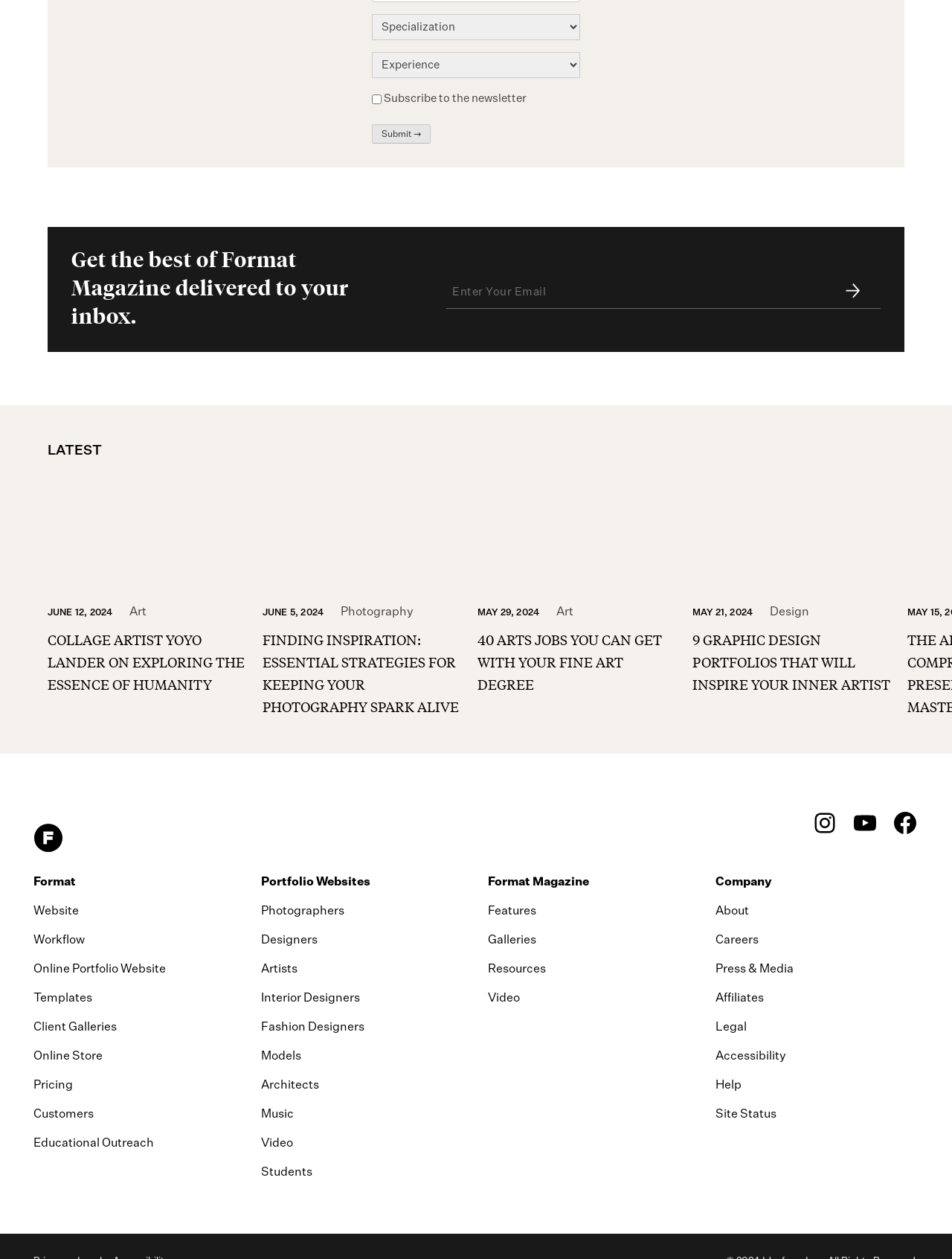Answer the question using only a single word or phrase: 
What is the date of the article with the heading 'FINDING INSPIRATION: ESSENTIAL STRATEGIES FOR KEEPING YOUR PHOTOGRAPHY SPARK ALIVE'?

JUNE 5, 2024